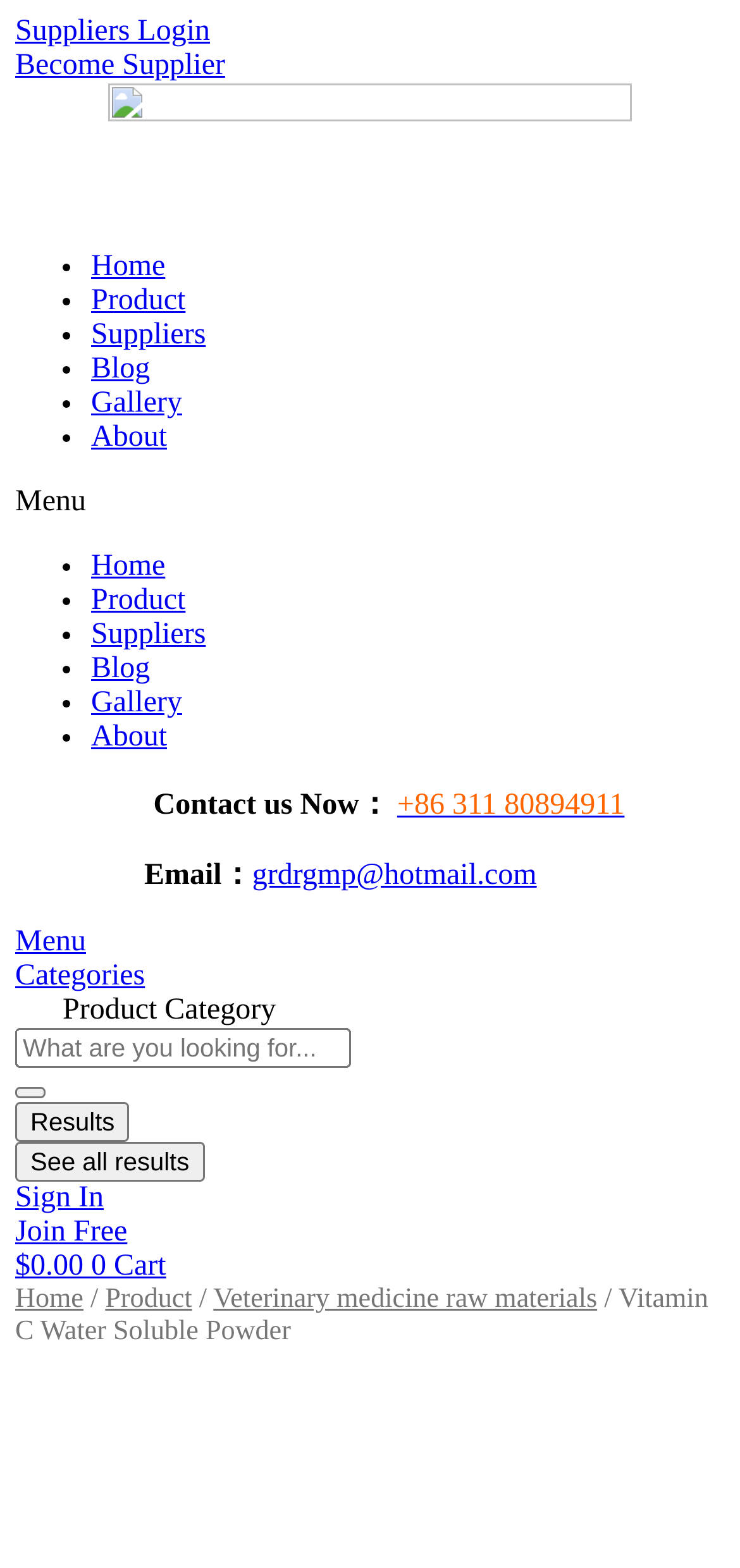Identify the bounding box coordinates of the element to click to follow this instruction: 'Click on Suppliers Login'. Ensure the coordinates are four float values between 0 and 1, provided as [left, top, right, bottom].

[0.021, 0.01, 0.284, 0.03]